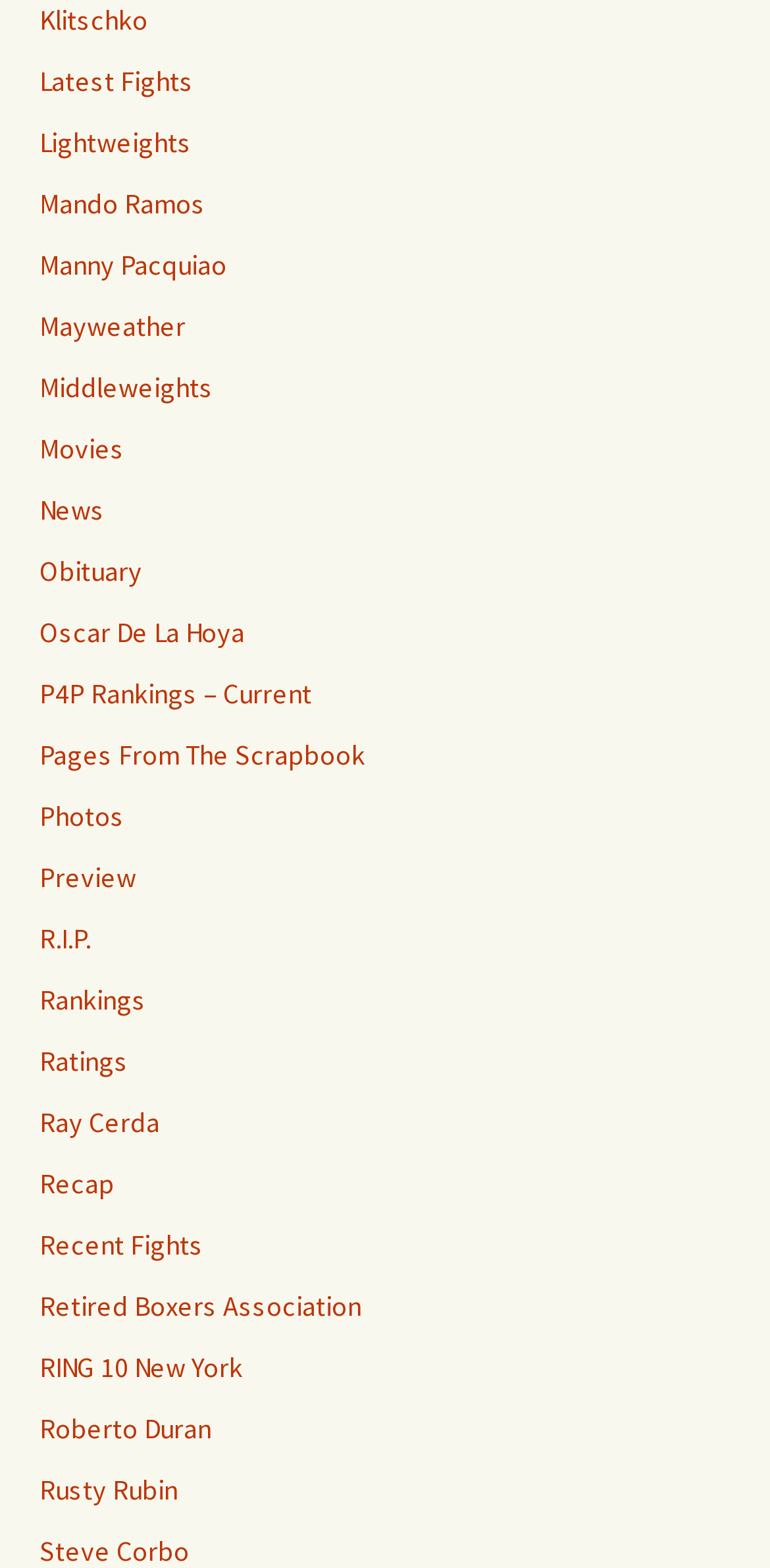Provide a one-word or short-phrase response to the question:
What is the vertical position of the link 'Mayweather' relative to 'Manny Pacquiao'?

above